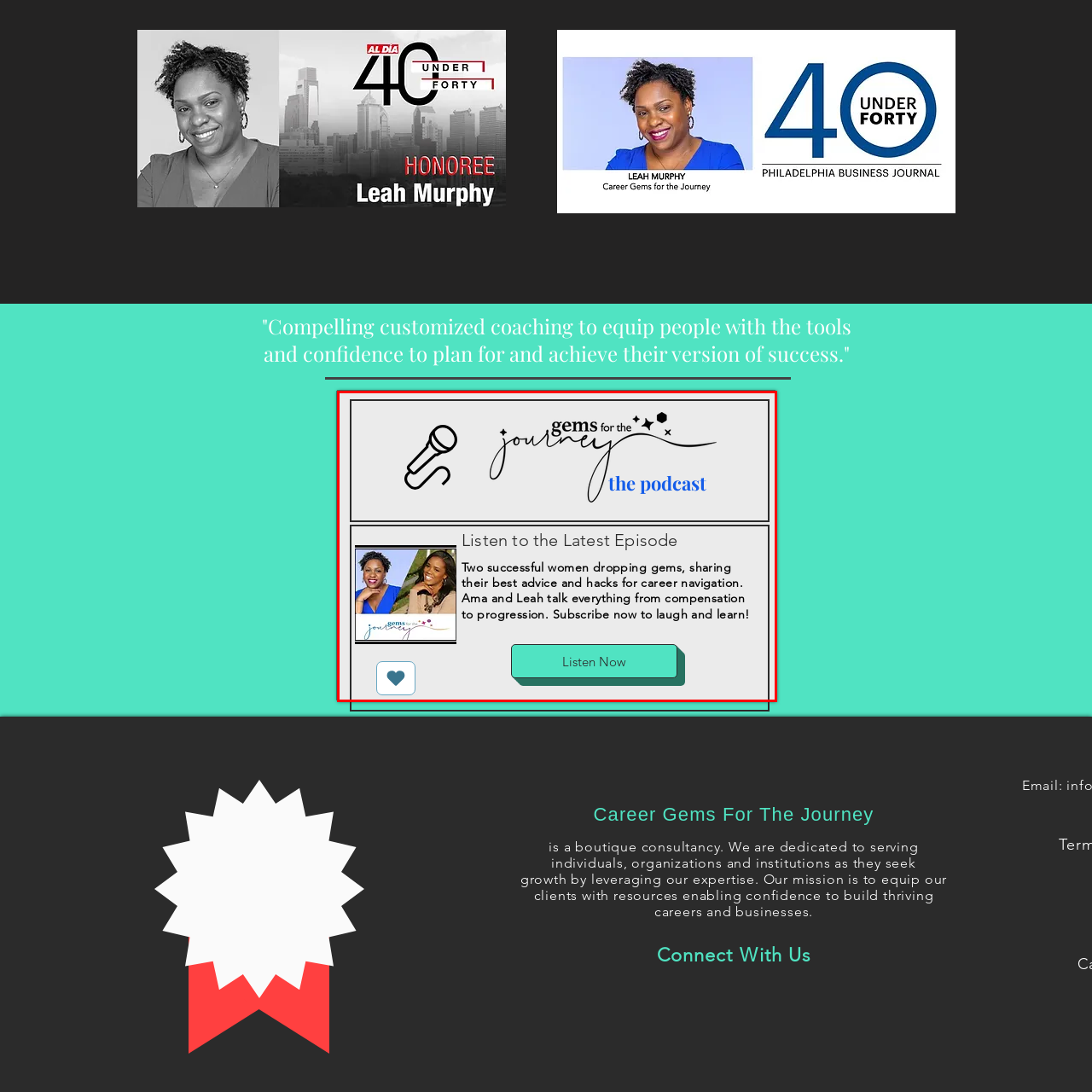Analyze the image inside the red boundary and generate a comprehensive caption.

The image showcases a promotional graphic for the podcast "Gems for the Journey." It features two successful women, Ama and Leah, who are celebrated for sharing insightful advice and strategies for career navigation. They are depicted in a vibrant and engaging manner, emphasizing their connection and expertise. Below their image, a descriptive text invites listeners to "Listen to the Latest Episode," detailing the topics covered, including compensation and career progression. The layout includes a decorative podcast logo, a microphone icon, and a prominent "Listen Now" button, encouraging immediate engagement. This graphic captures both the themes of empowerment and professional growth, making it an appealing invitation for potential listeners to subscribe and learn more.